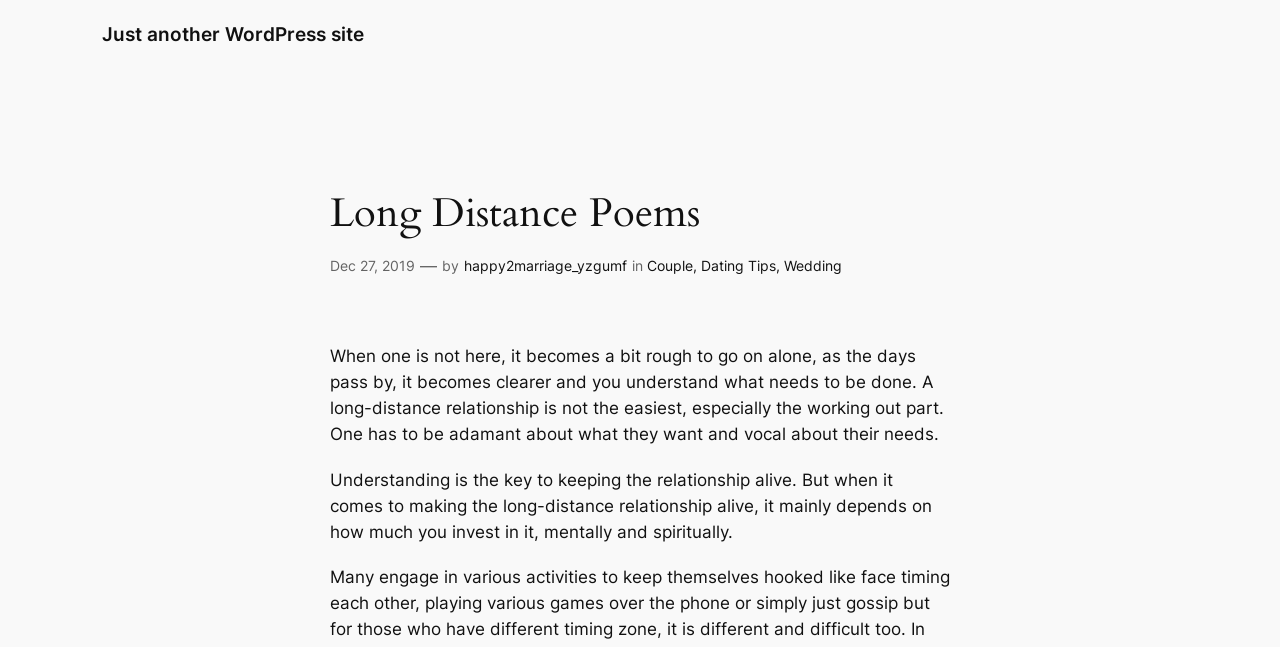What is the main topic of the article?
Identify the answer in the screenshot and reply with a single word or phrase.

Long-distance relationship